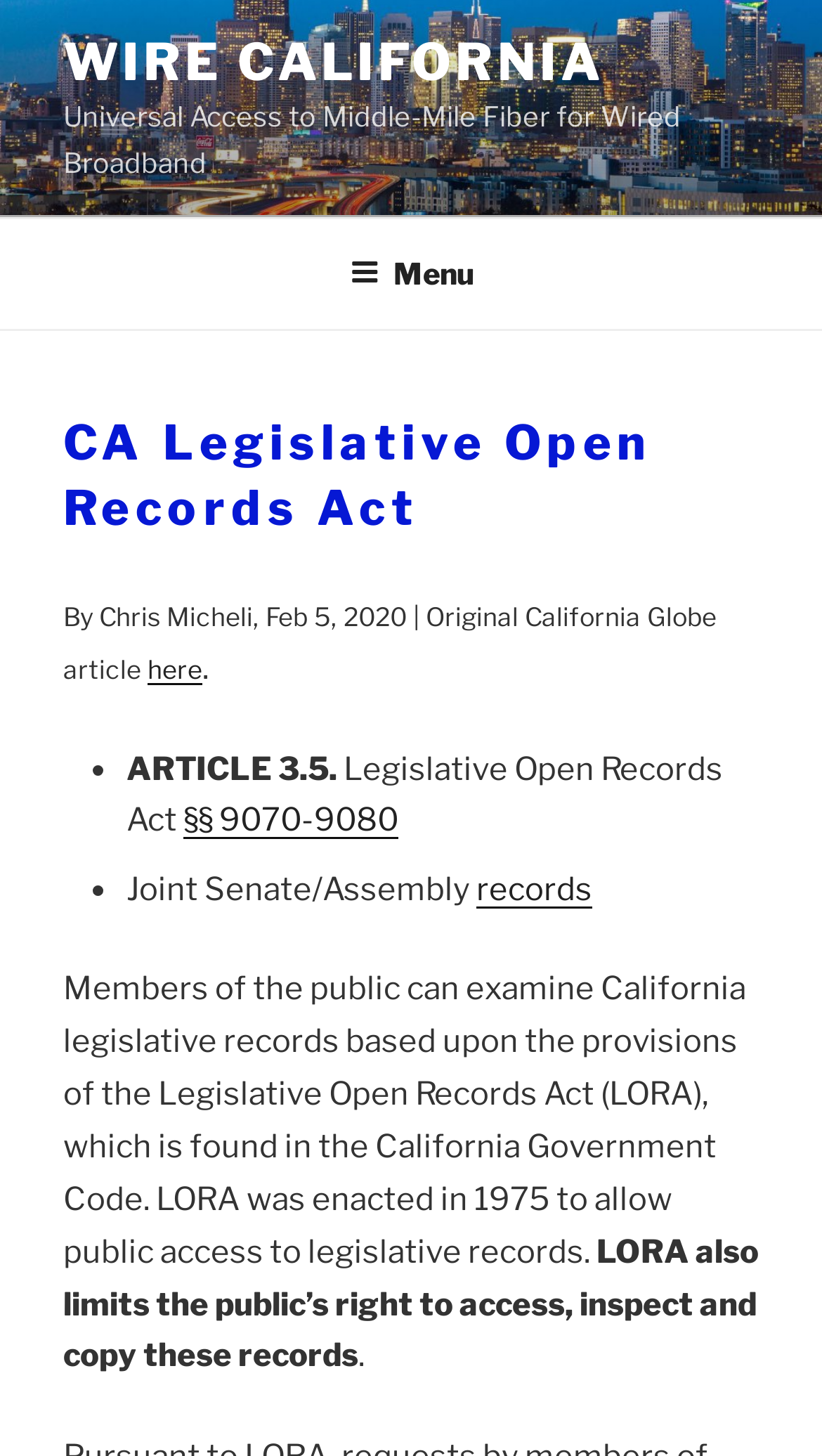What is the text of the webpage's headline?

CA Legislative Open Records Act